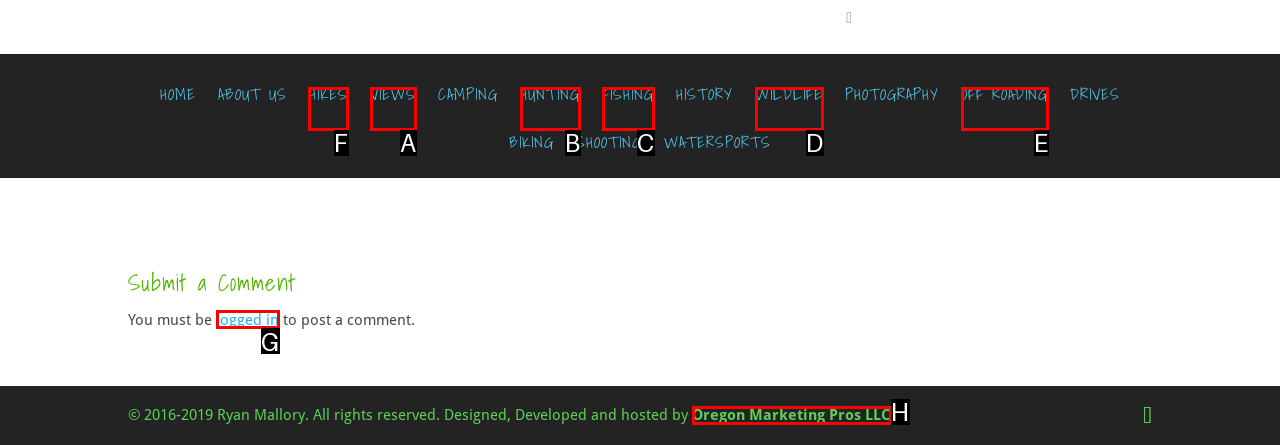Please indicate which HTML element to click in order to fulfill the following task: view hiking information Respond with the letter of the chosen option.

F